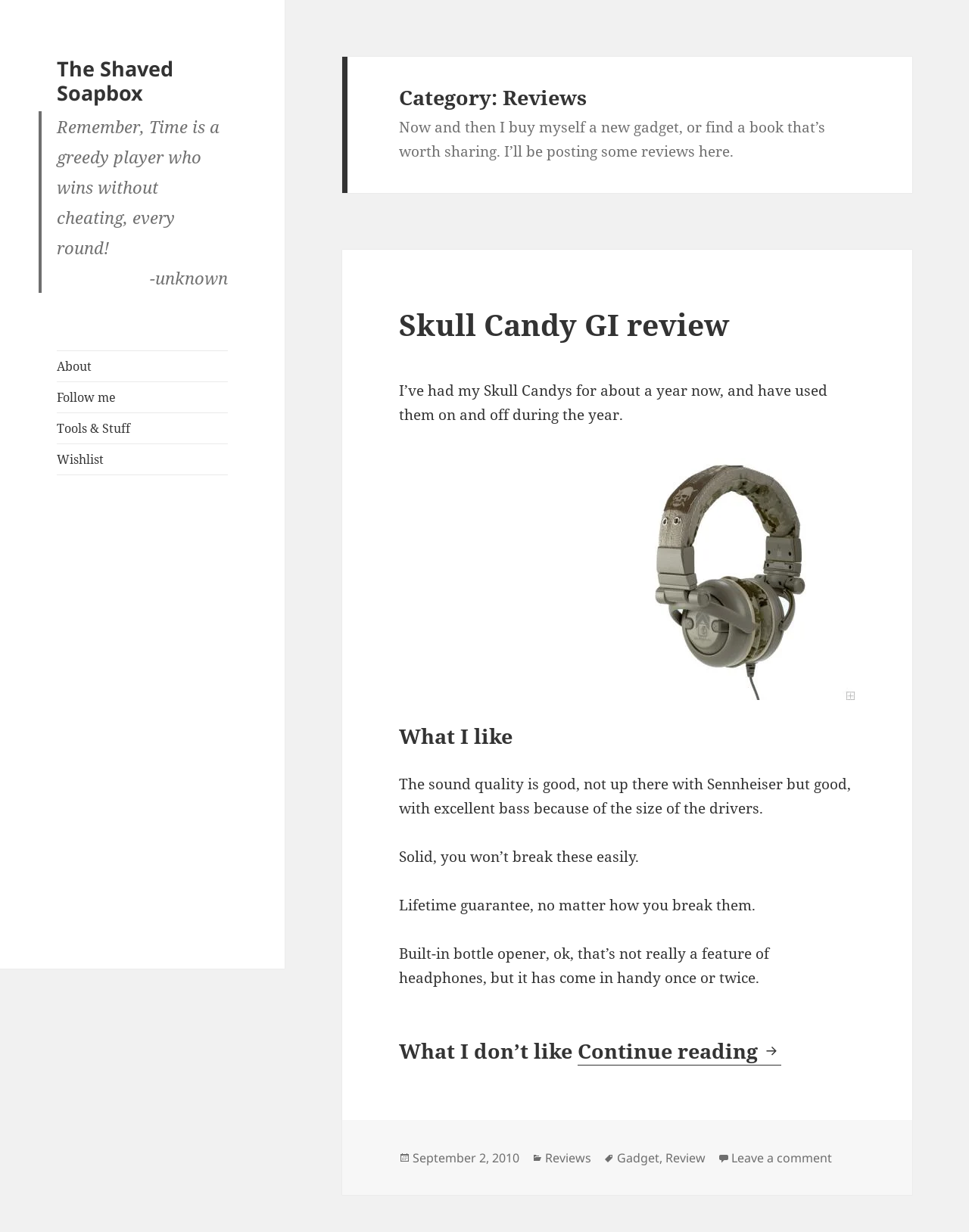Kindly determine the bounding box coordinates for the clickable area to achieve the given instruction: "Read the review of 'Skull Candy GI'".

[0.412, 0.249, 0.882, 0.278]